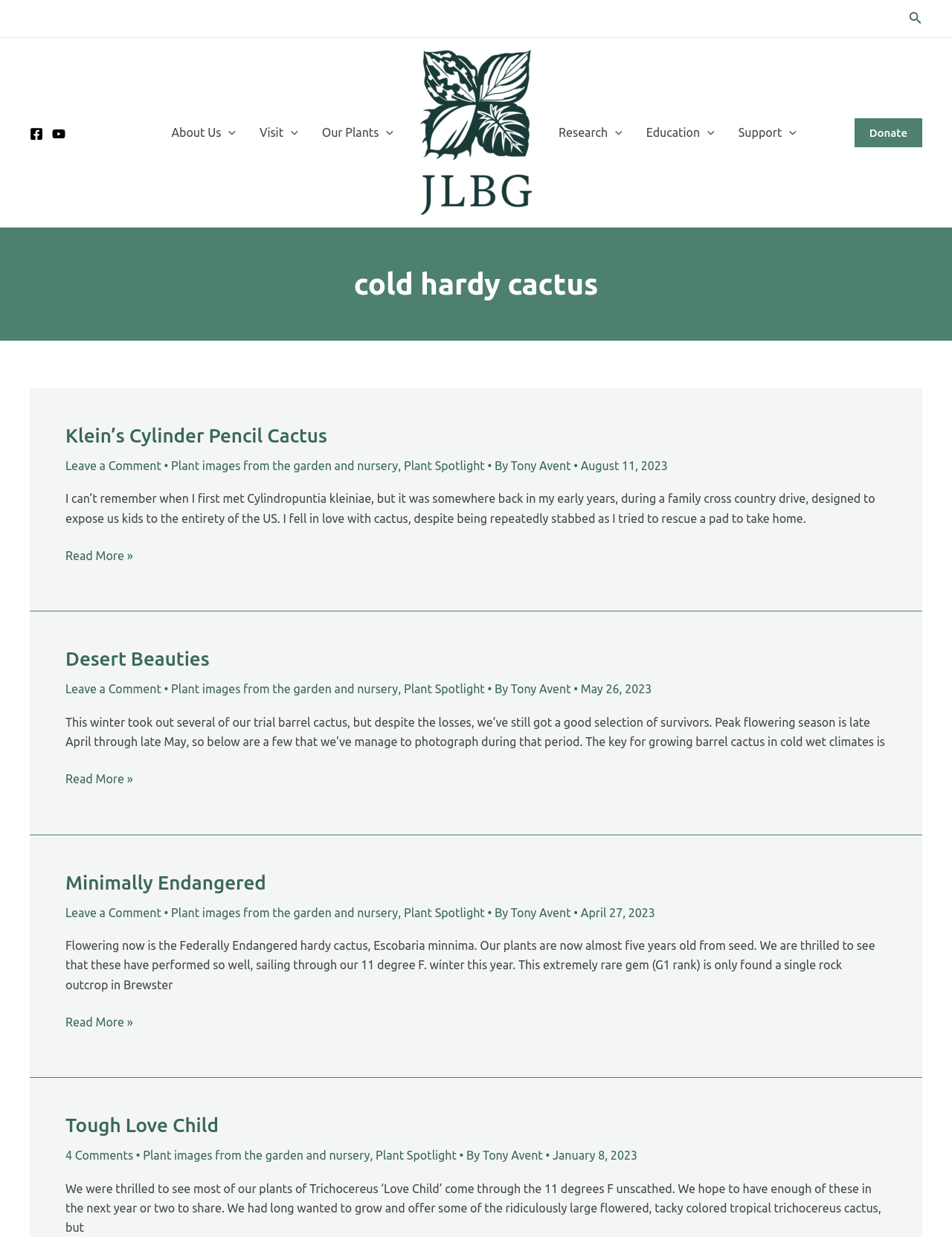Identify the main heading from the webpage and provide its text content.

cold hardy cactus